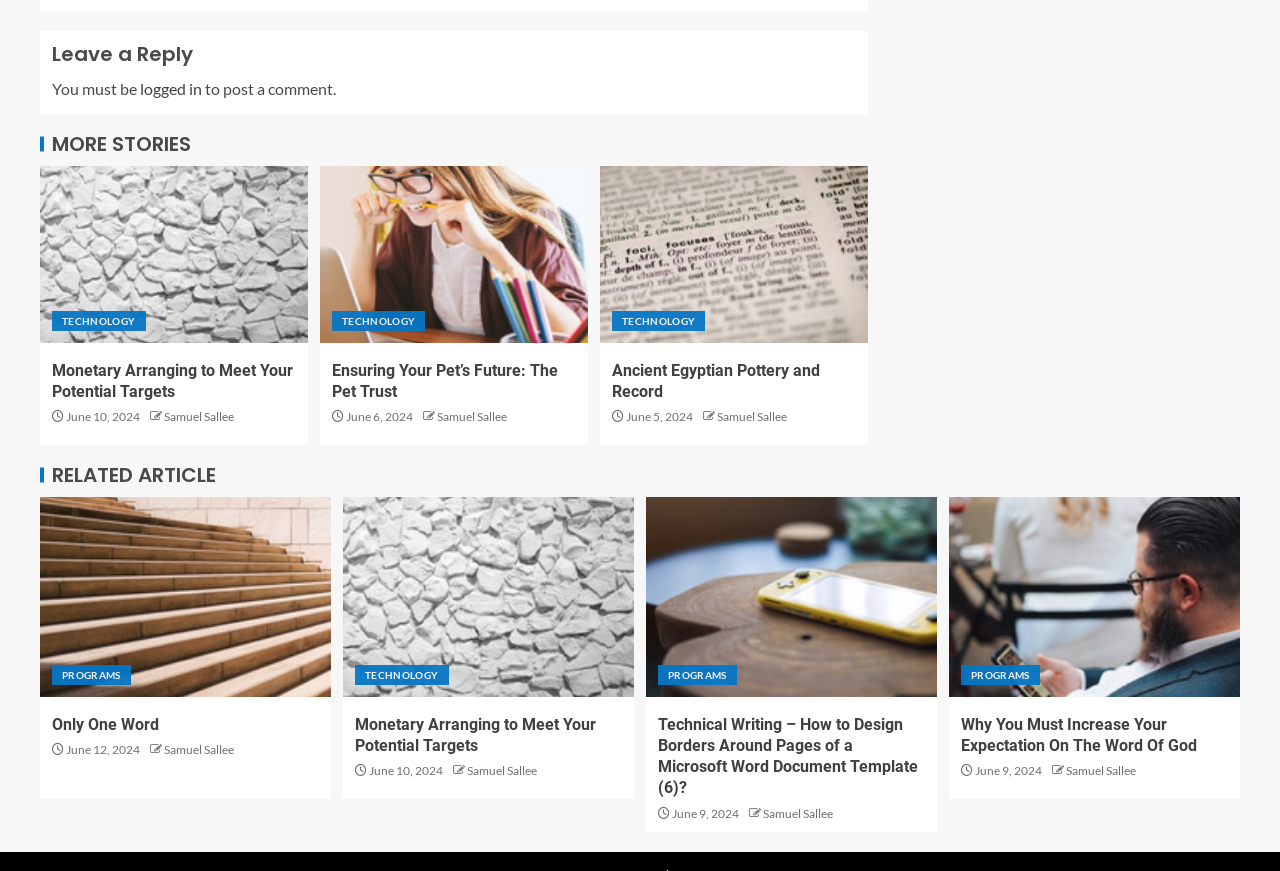What is the title of the first article?
Using the information from the image, give a concise answer in one word or a short phrase.

Monetary Arranging to Meet Your Potential Targets